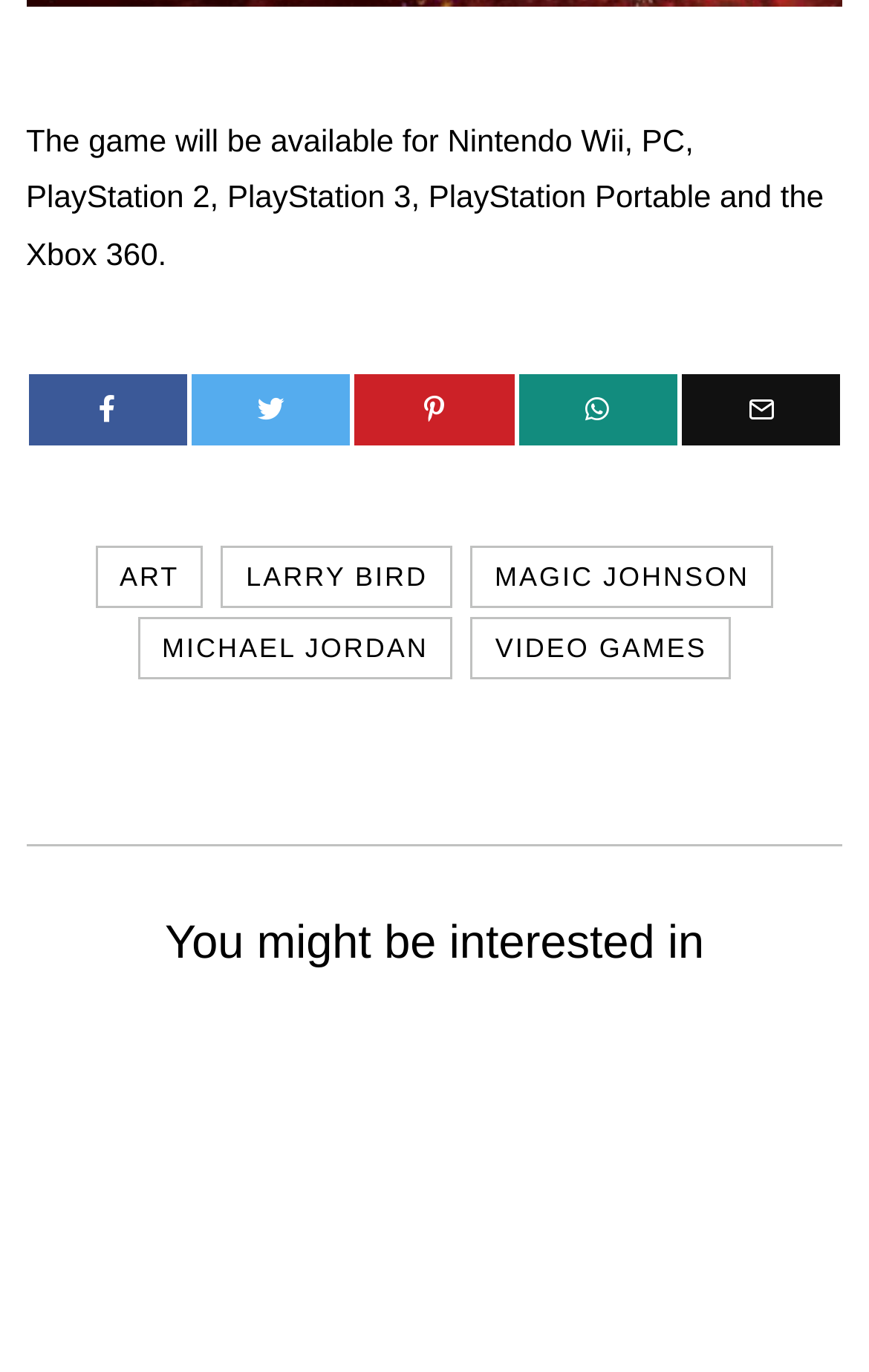Find the bounding box coordinates of the element to click in order to complete this instruction: "Click on the Twitter icon". The bounding box coordinates must be four float numbers between 0 and 1, denoted as [left, top, right, bottom].

[0.597, 0.272, 0.779, 0.324]